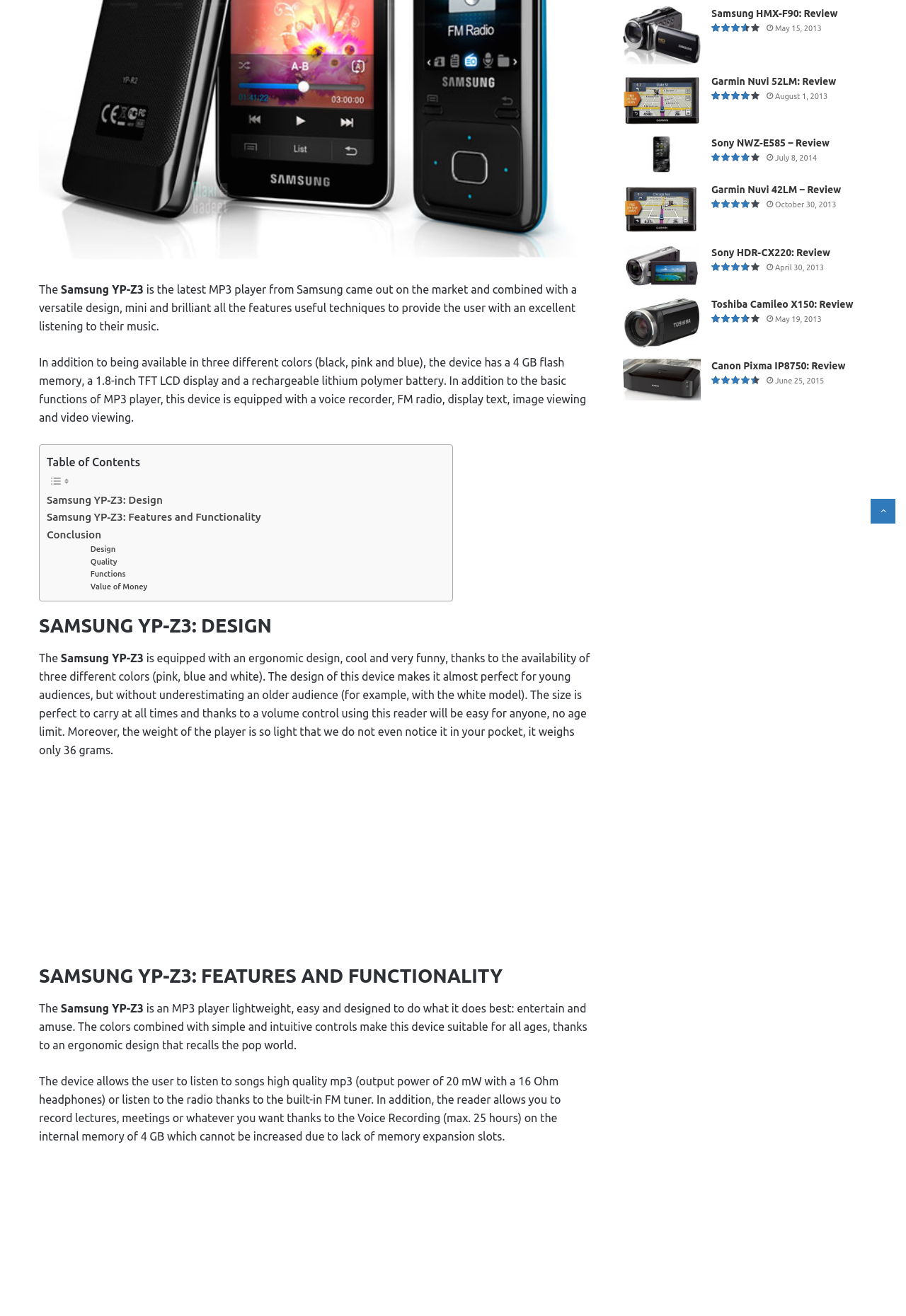Can you find the bounding box coordinates for the UI element given this description: "aria-label="Garmin Nuvi 42LM – Review""? Provide the coordinates as four float numbers between 0 and 1: [left, top, right, bottom].

[0.688, 0.139, 0.773, 0.179]